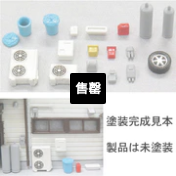Analyze the image and provide a detailed caption.

This image showcases an array of miniature model accessories, specifically designed for model train enthusiasts. The items include various detailed components such as air conditioning units, pipes, and containers, rendered in distinct colors like gray, blue, yellow, and red. Notably, the products are unpainted, allowing users to customize them for their setups. The bottom portion of the image displays these parts arranged in a realistic setting, reflecting their potential use in model landscapes. A bold text overlay in the center indicates that these items are for sale, emphasizing their availability for hobbyists looking to enhance their train displays.